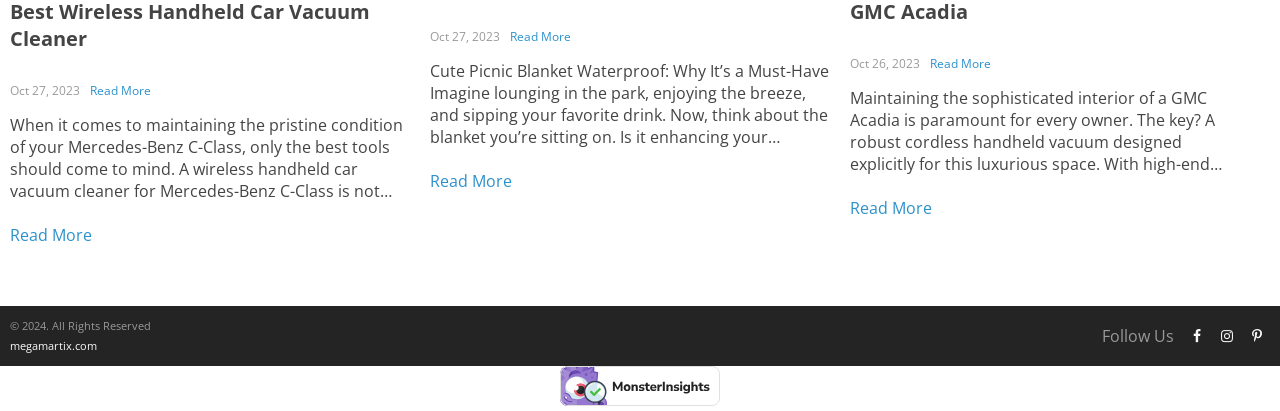Please respond to the question using a single word or phrase:
What is the symbol of the third social media icon?

